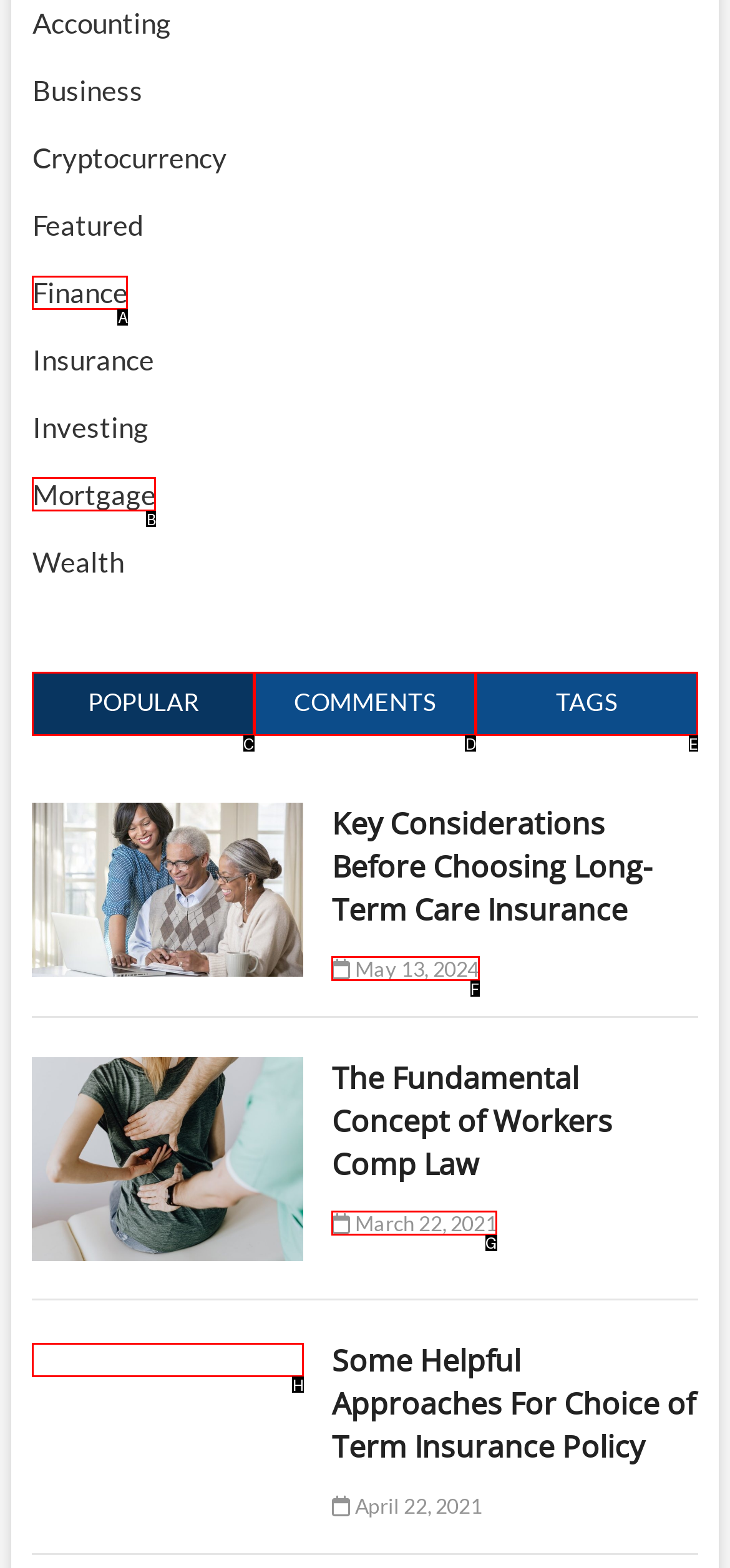From the given choices, indicate the option that best matches: Popular
State the letter of the chosen option directly.

C